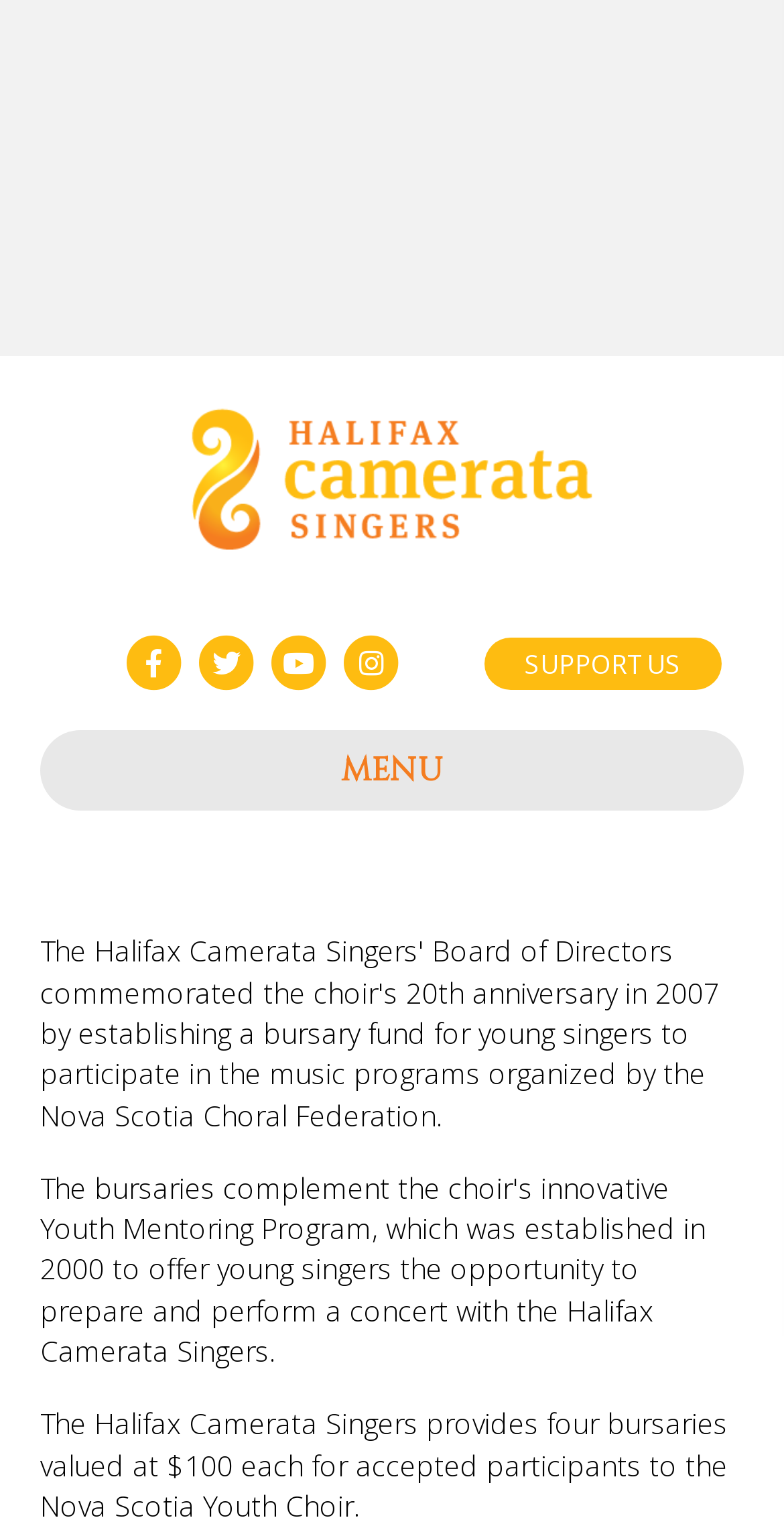How many bursaries are provided by the Halifax Camerata Singers?
Answer the question with a single word or phrase by looking at the picture.

Four